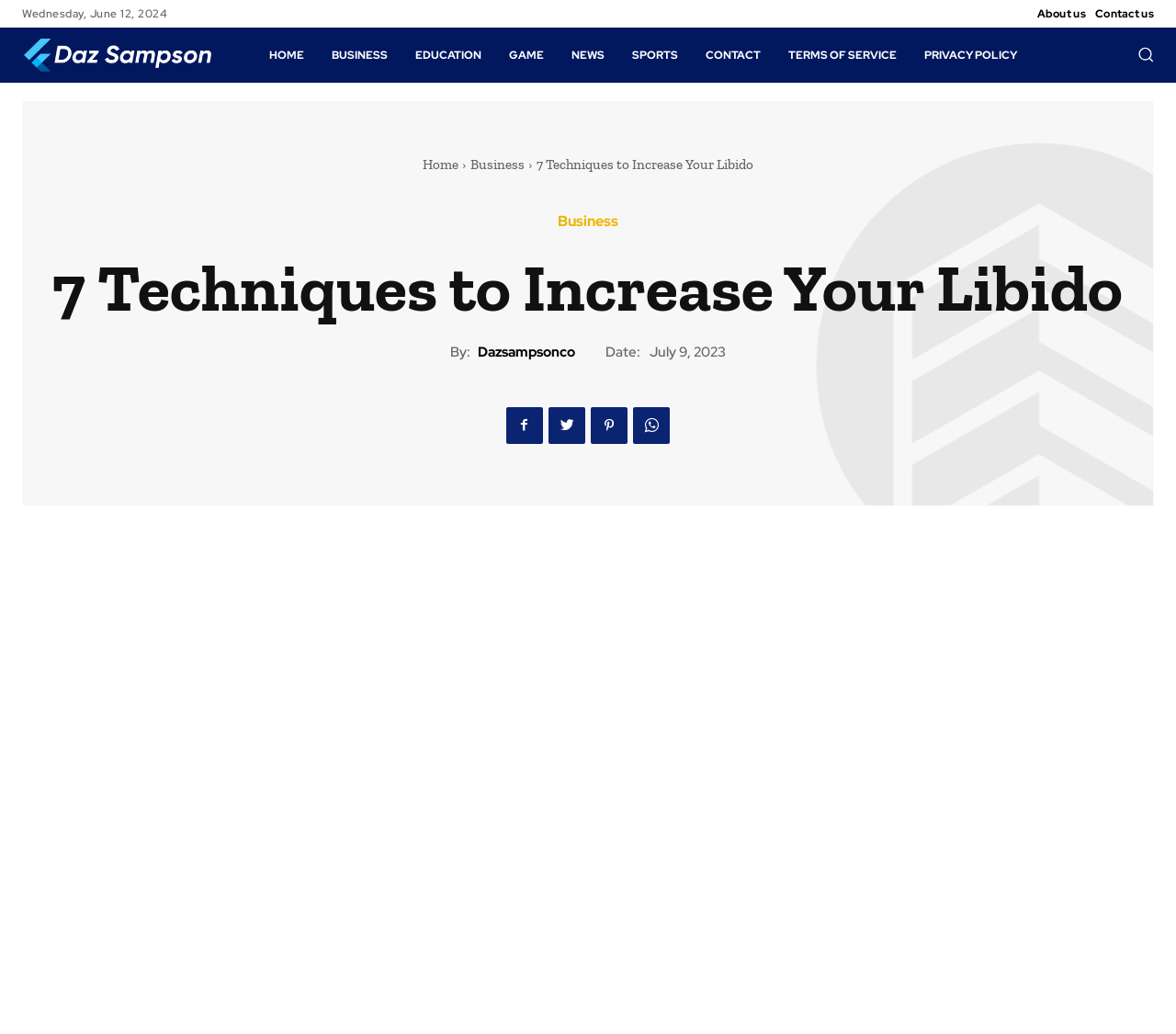Write a detailed summary of the webpage.

The webpage appears to be an article or blog post titled "7 Techniques to Increase Your Libido" by Daz Sampson. At the top left corner, there is a logo image with a link to the homepage. Next to the logo, there are navigation links to various sections of the website, including "HOME", "BUSINESS", "EDUCATION", "GAME", "NEWS", "SPORTS", "CONTACT", "TERMS OF SERVICE", and "PRIVACY POLICY". 

On the top right corner, there are two links, "About us" and "Contact us", and a search button with a magnifying glass icon. Below the navigation links, there is a heading that repeats the title of the article, "7 Techniques to Increase Your Libido". 

The article's author and date are displayed below the heading, with the author's name, "Daz Sampson", linked to their profile or website. The date, "July 9, 2023", is displayed next to the author's name. 

There are four social media links or icons, possibly for Facebook, Twitter, Instagram, and LinkedIn, aligned horizontally below the author and date information.